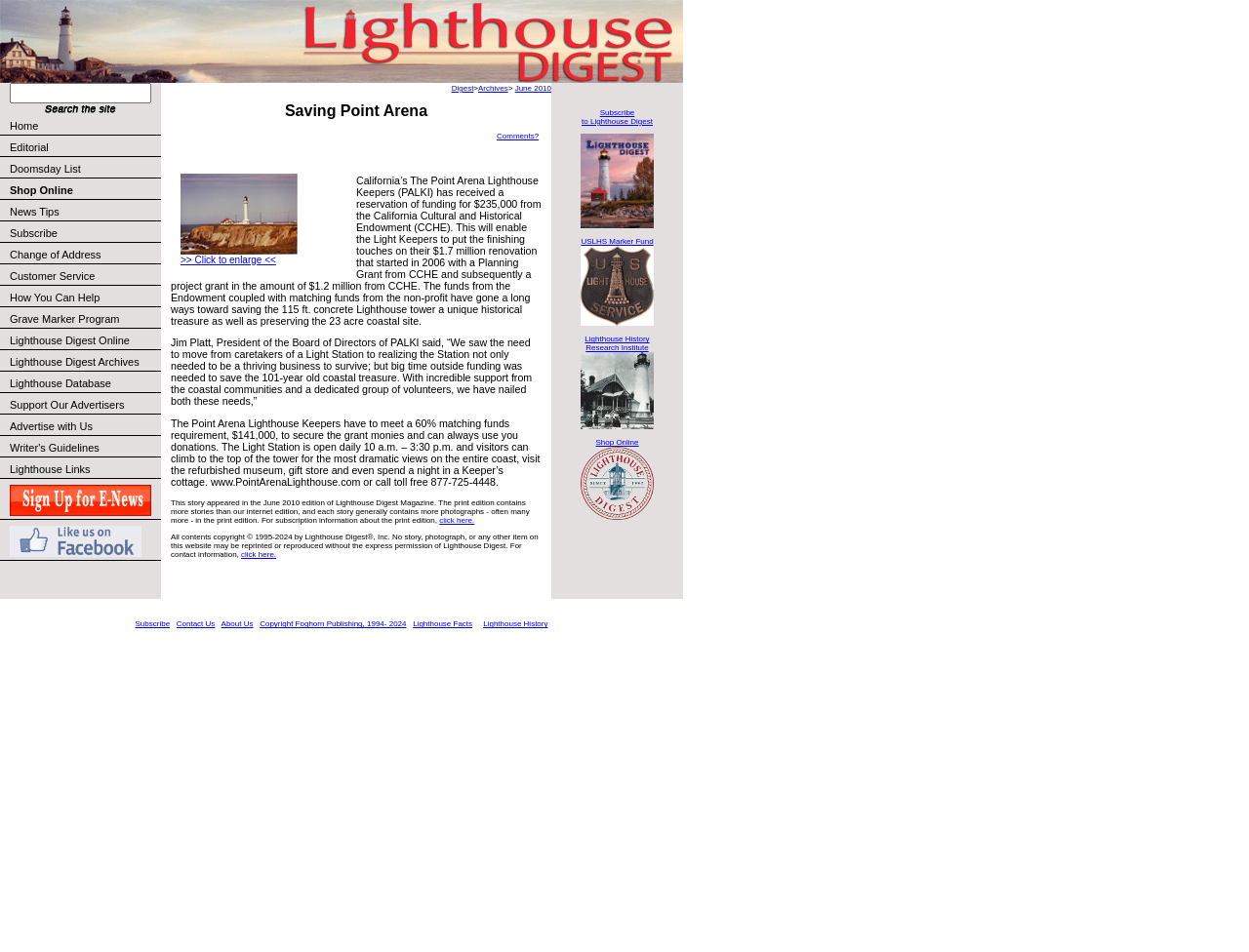Determine the bounding box for the HTML element described here: "Lighthouse Links". The coordinates should be given as [left, top, right, bottom] with each number being a float between 0 and 1.

[0.0, 0.482, 0.129, 0.504]